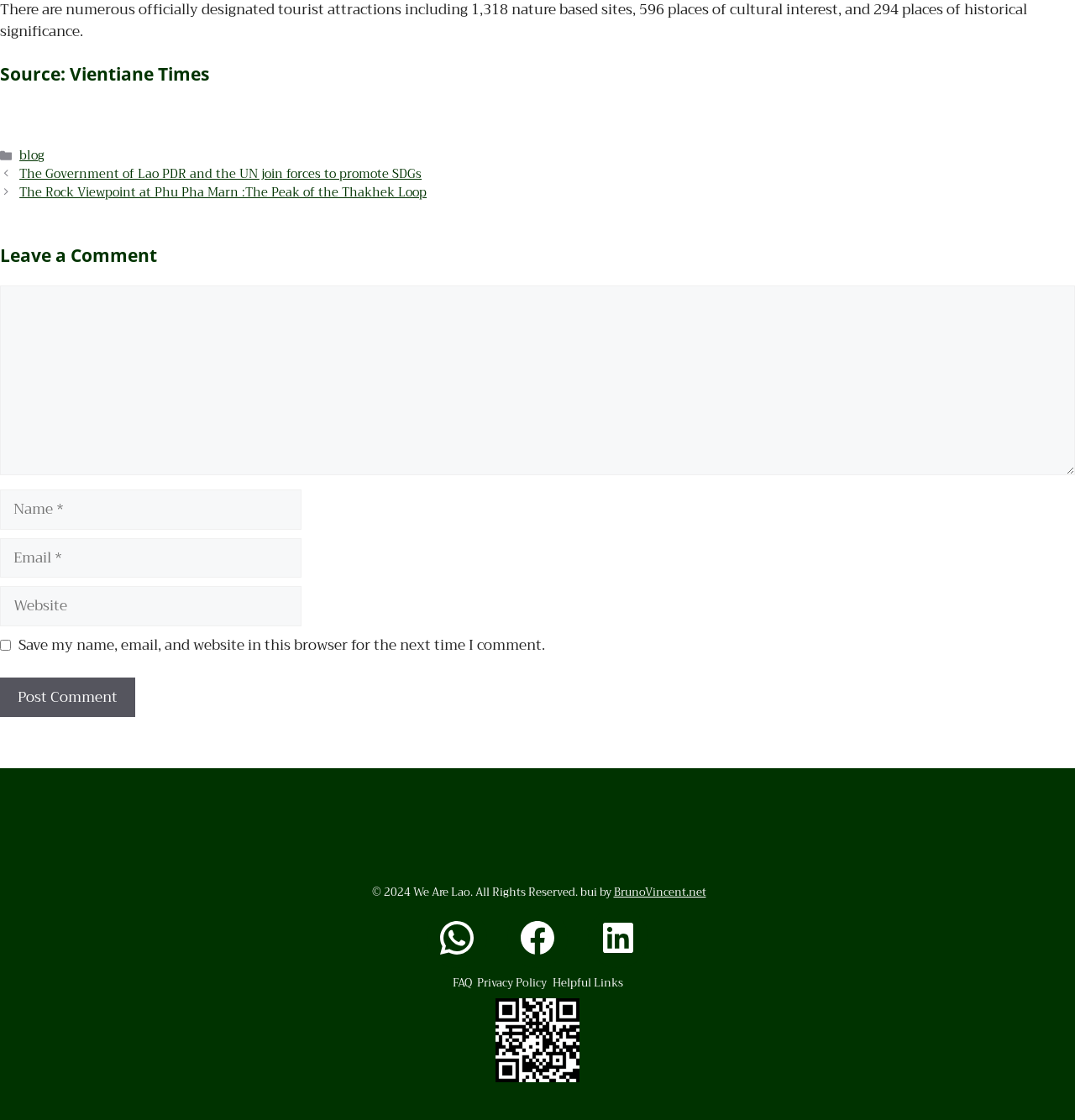Pinpoint the bounding box coordinates of the clickable area needed to execute the instruction: "Click on the BLOG link". The coordinates should be specified as four float numbers between 0 and 1, i.e., [left, top, right, bottom].

None